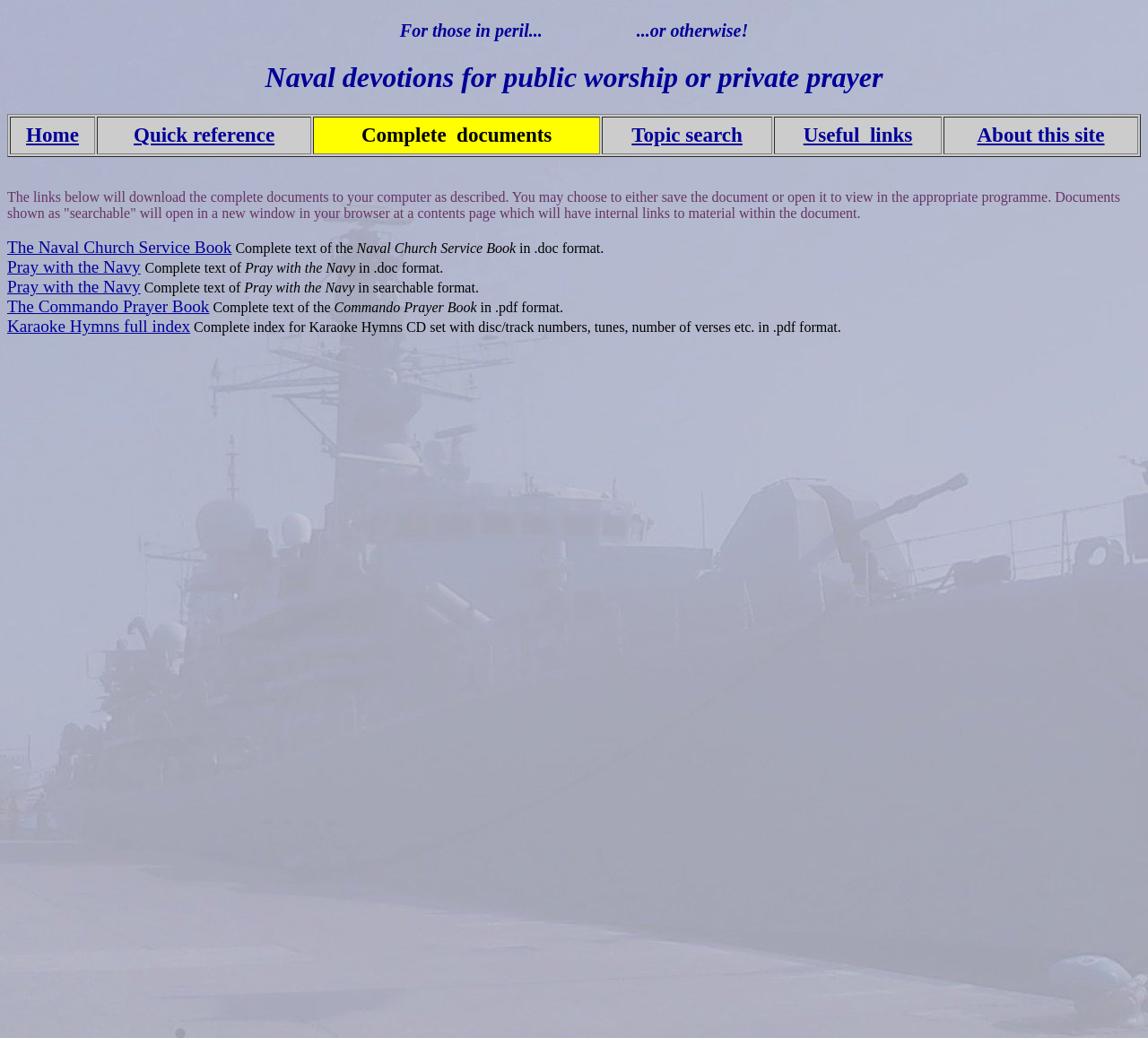Determine the bounding box coordinates of the clickable region to follow the instruction: "View Pray with the Navy".

[0.006, 0.248, 0.122, 0.266]